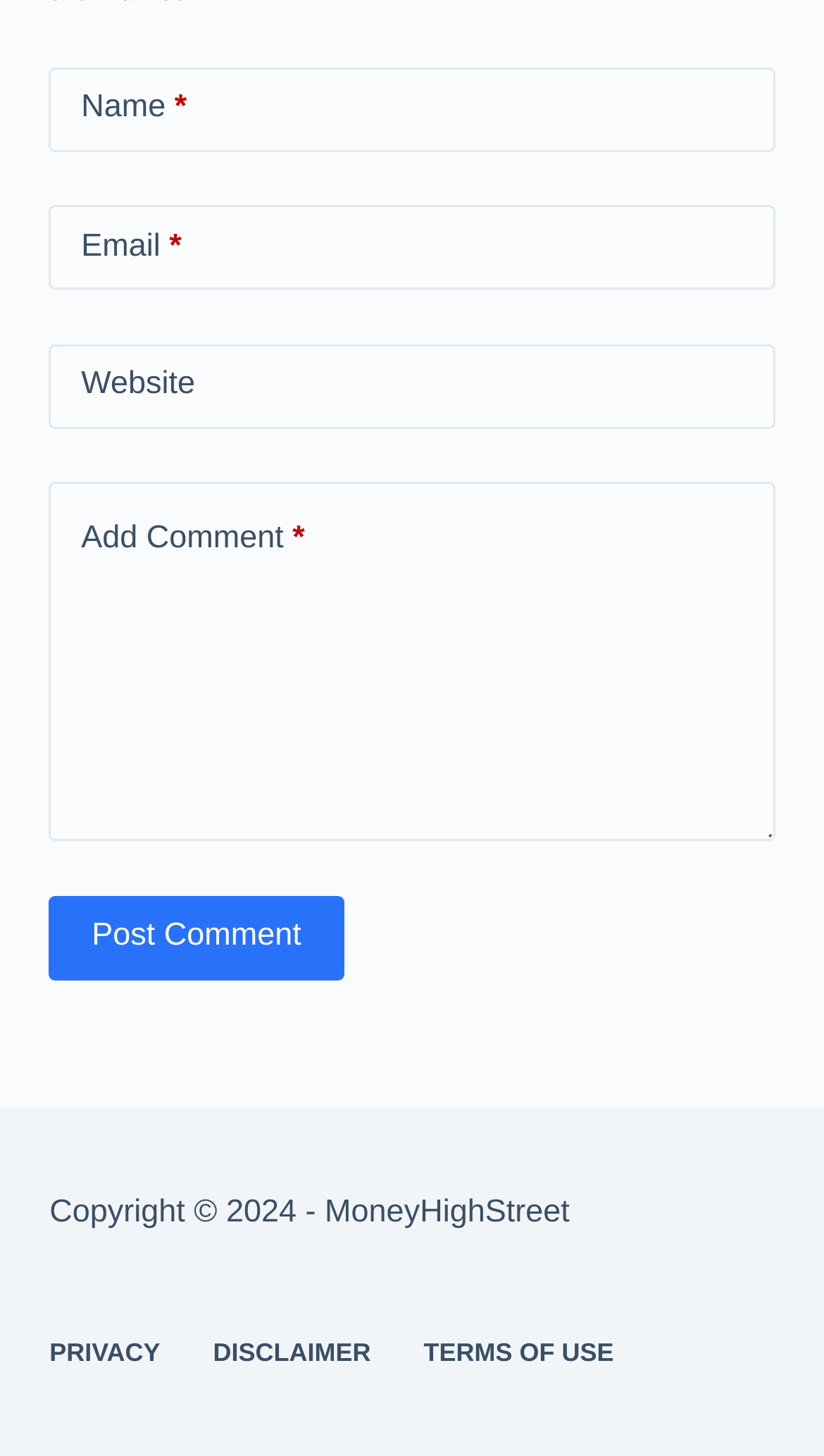What is the label of the first text box?
Based on the image, give a concise answer in the form of a single word or short phrase.

Name